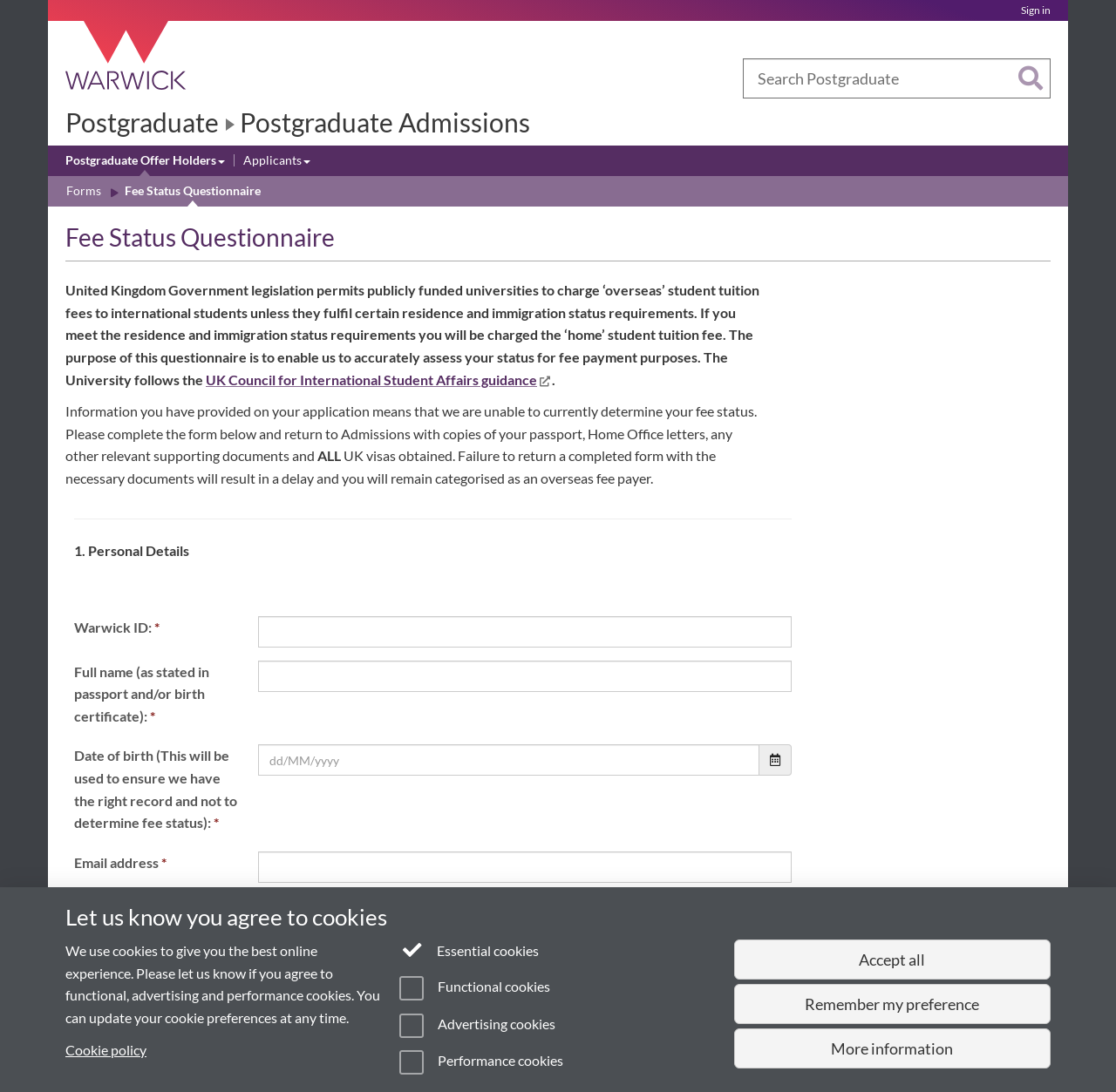What type of student tuition fees can international students be charged?
Please provide a single word or phrase in response based on the screenshot.

Overseas student tuition fees